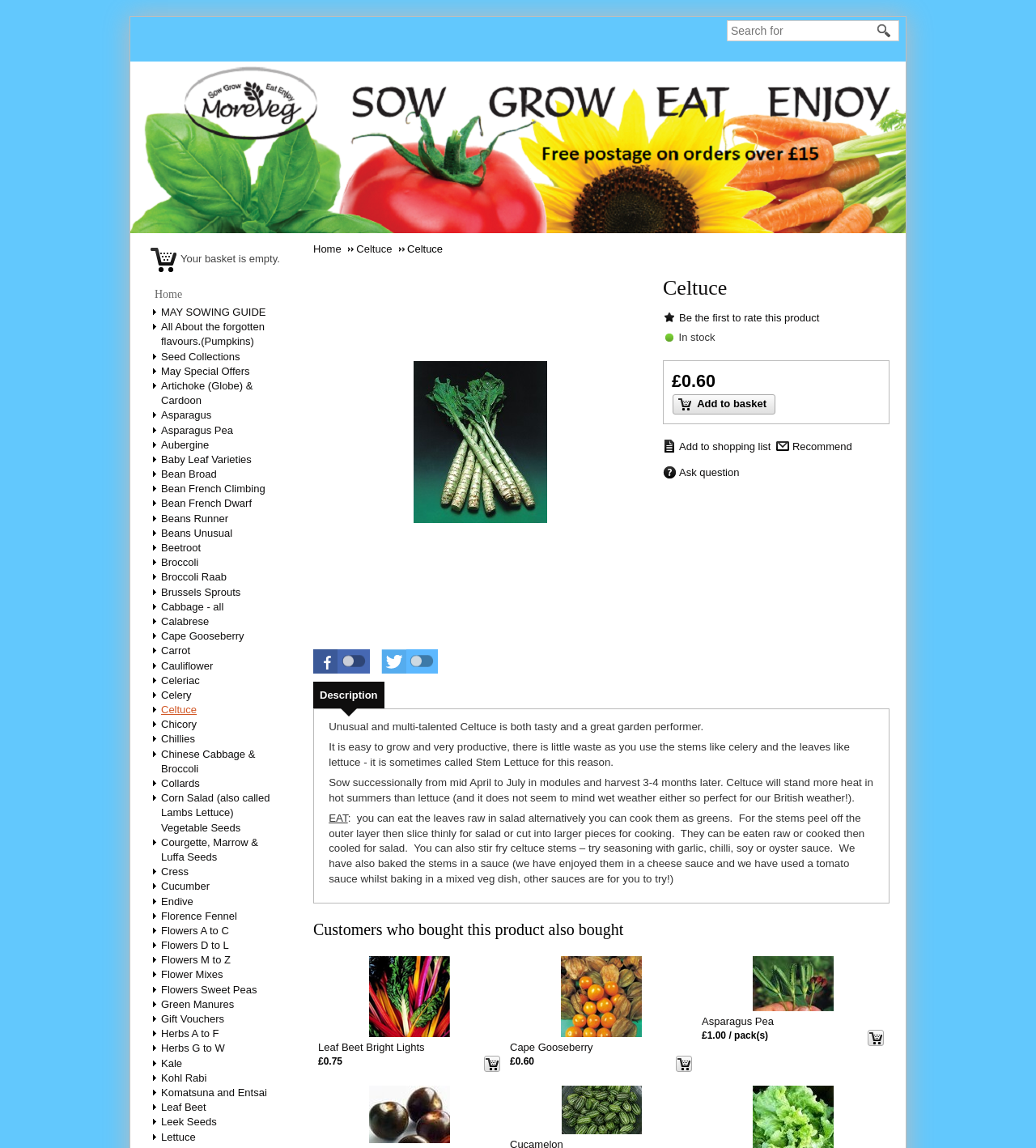Locate the bounding box coordinates of the clickable part needed for the task: "View basket".

[0.145, 0.214, 0.17, 0.237]